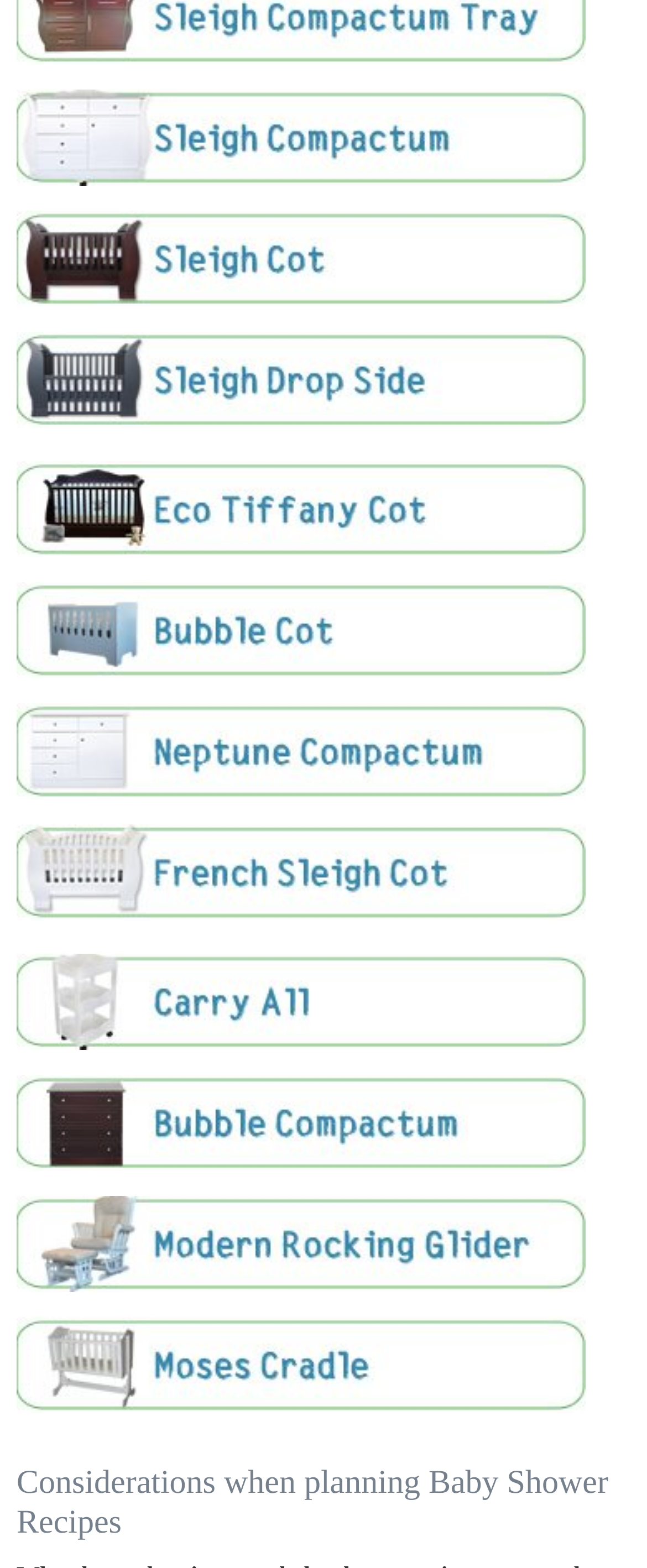What is the product below 'sleigh-cot'?
Using the visual information from the image, give a one-word or short-phrase answer.

sleigh-drop-side